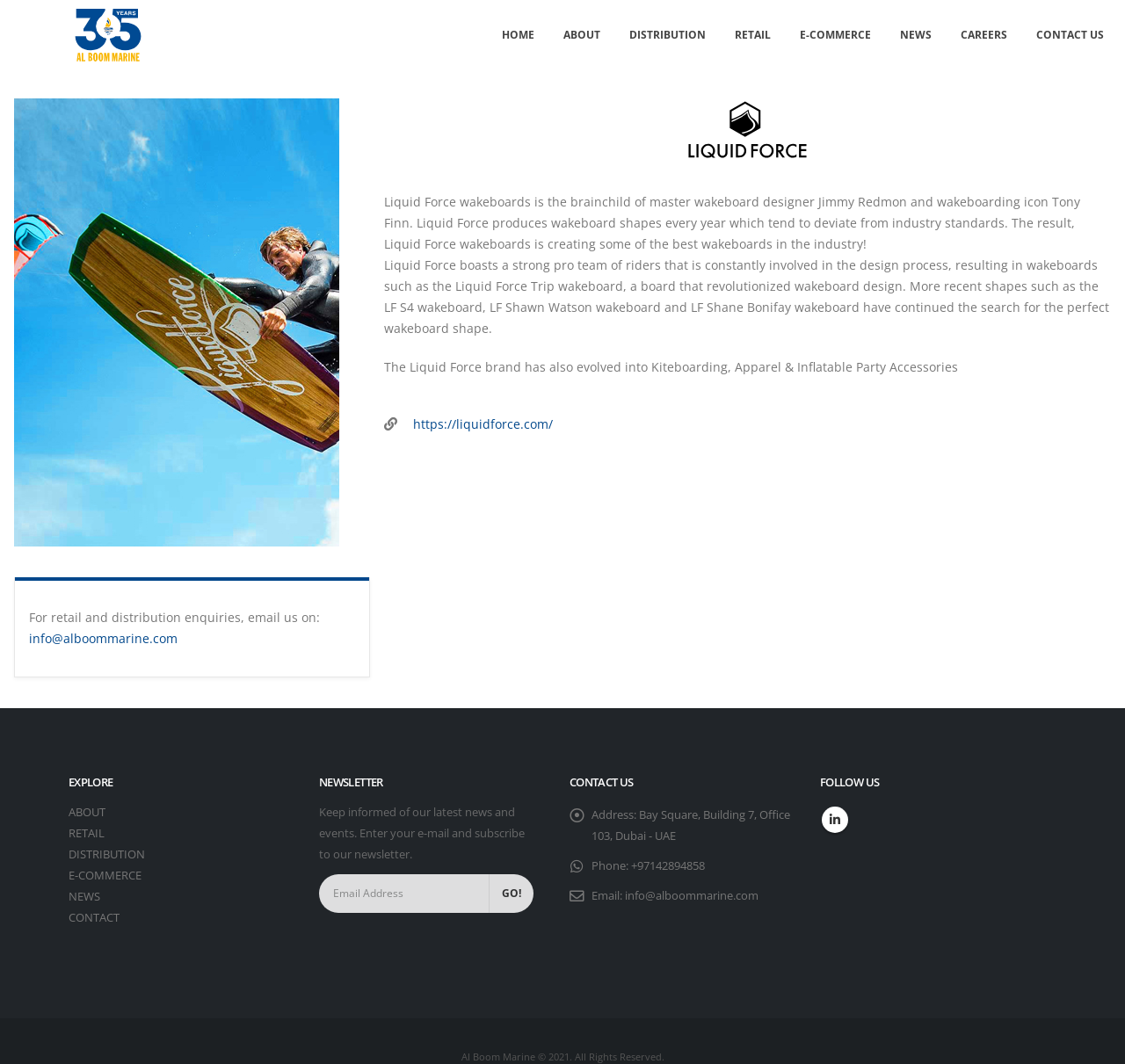Determine the bounding box coordinates of the UI element that matches the following description: "name="your-email" placeholder="Email Address"". The coordinates should be four float numbers between 0 and 1 in the format [left, top, right, bottom].

[0.284, 0.821, 0.435, 0.858]